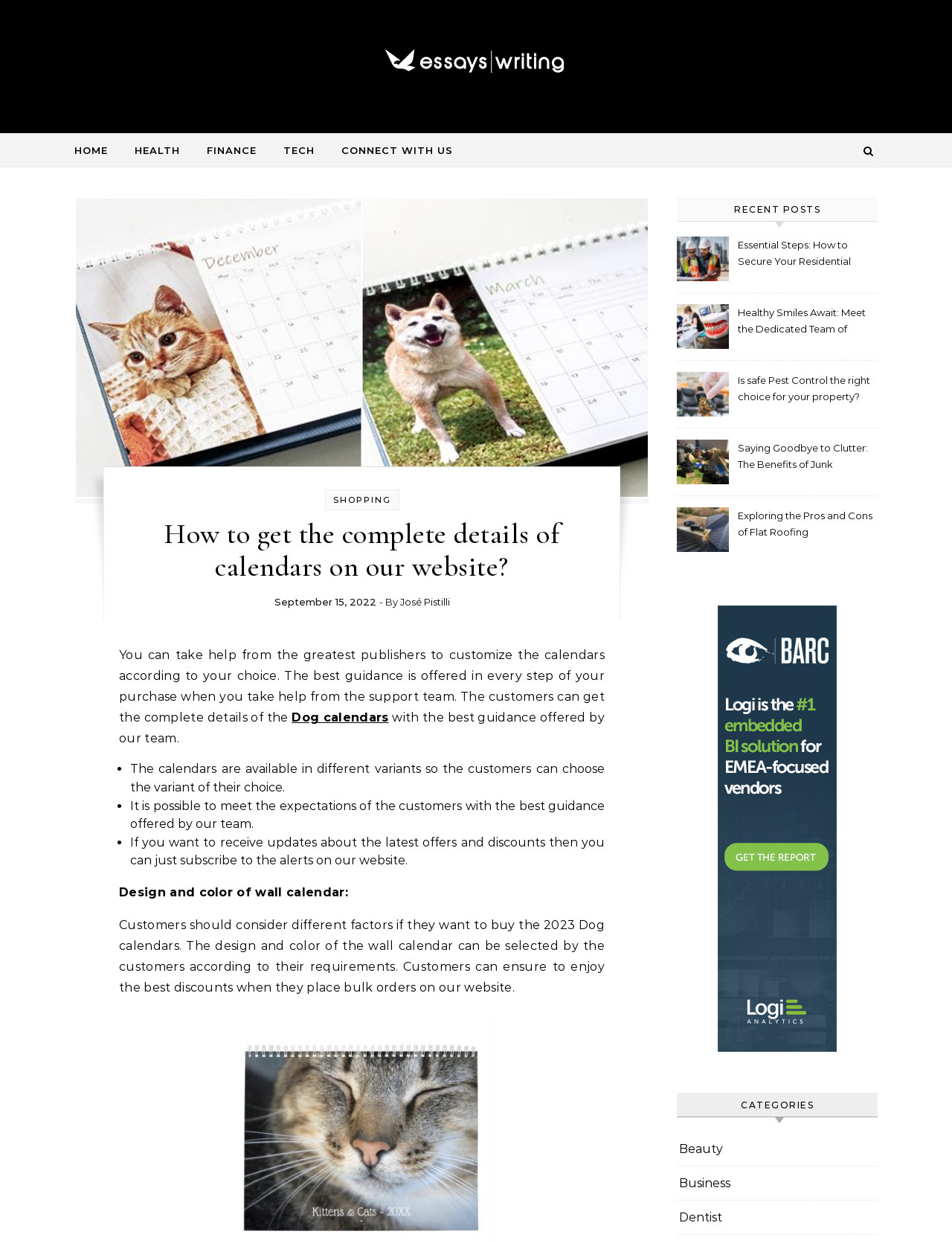Find and provide the bounding box coordinates for the UI element described here: "Dog calendars". The coordinates should be given as four float numbers between 0 and 1: [left, top, right, bottom].

[0.306, 0.572, 0.408, 0.583]